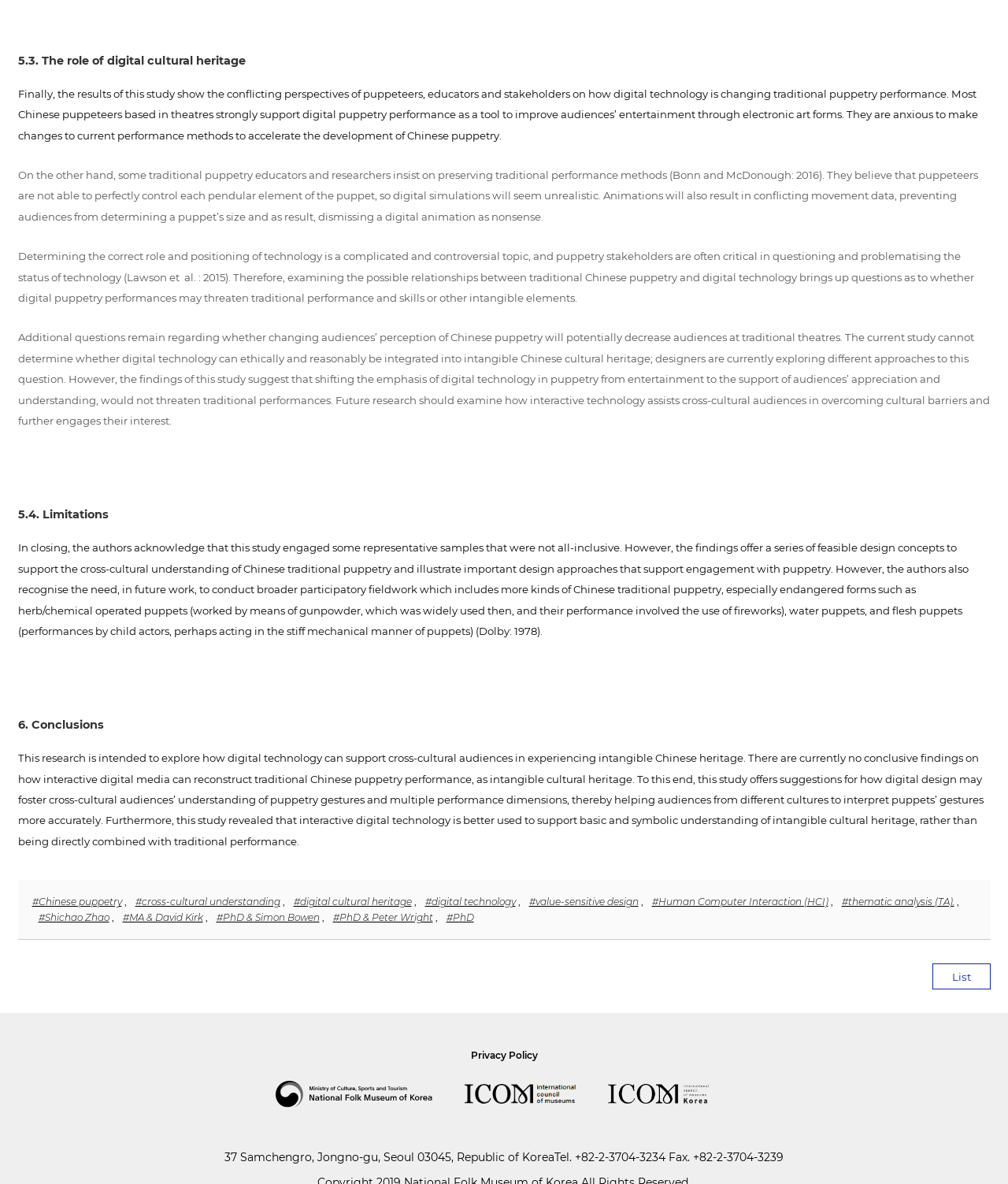Please analyze the image and give a detailed answer to the question:
What is the limitation of this study?

According to the section '5.4. Limitations', the authors acknowledge that this study engaged some representative samples that were not all-inclusive, and recognize the need for broader participatory fieldwork in future work.